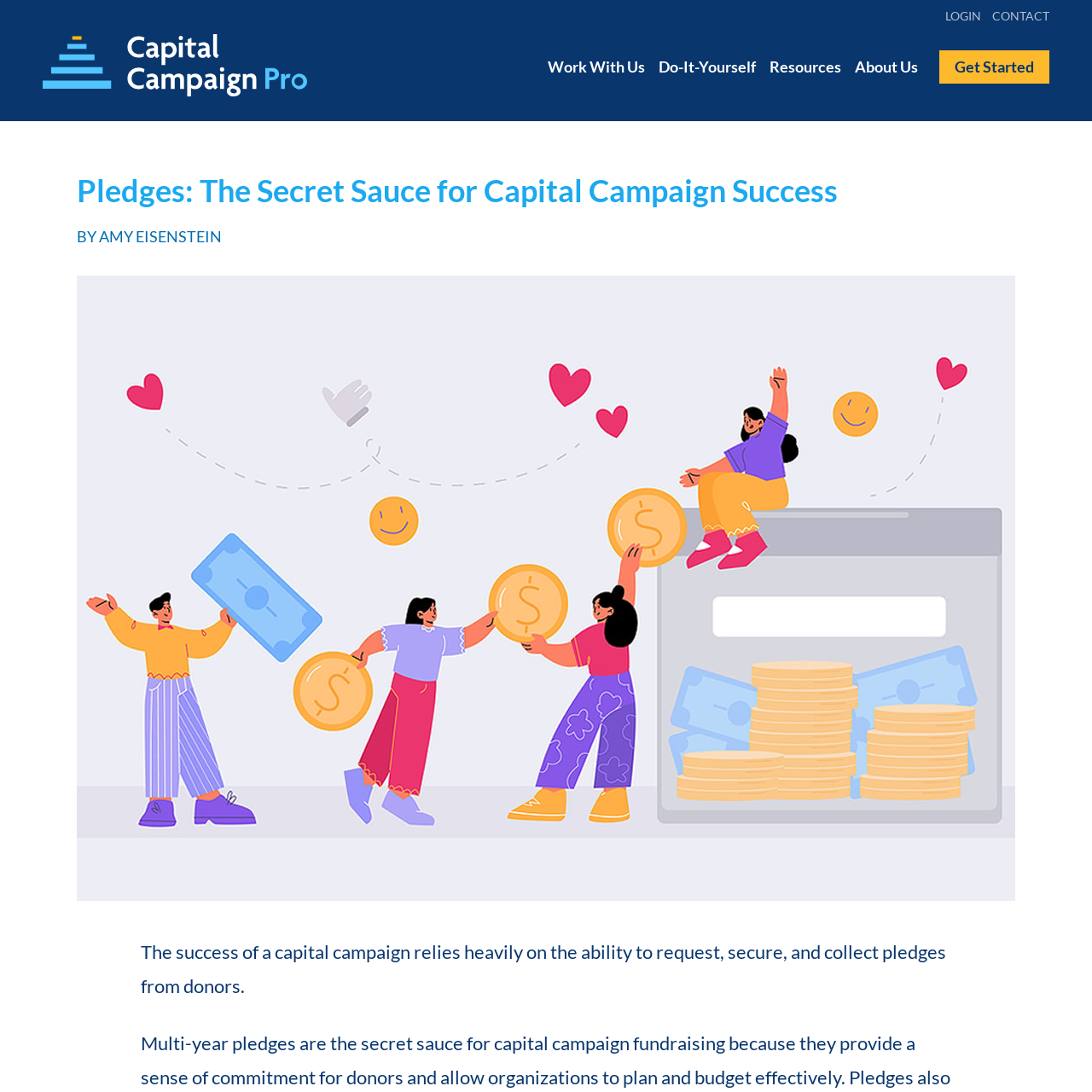What is the main topic of the webpage?
Look at the image and respond with a one-word or short phrase answer.

Capital Campaign Success